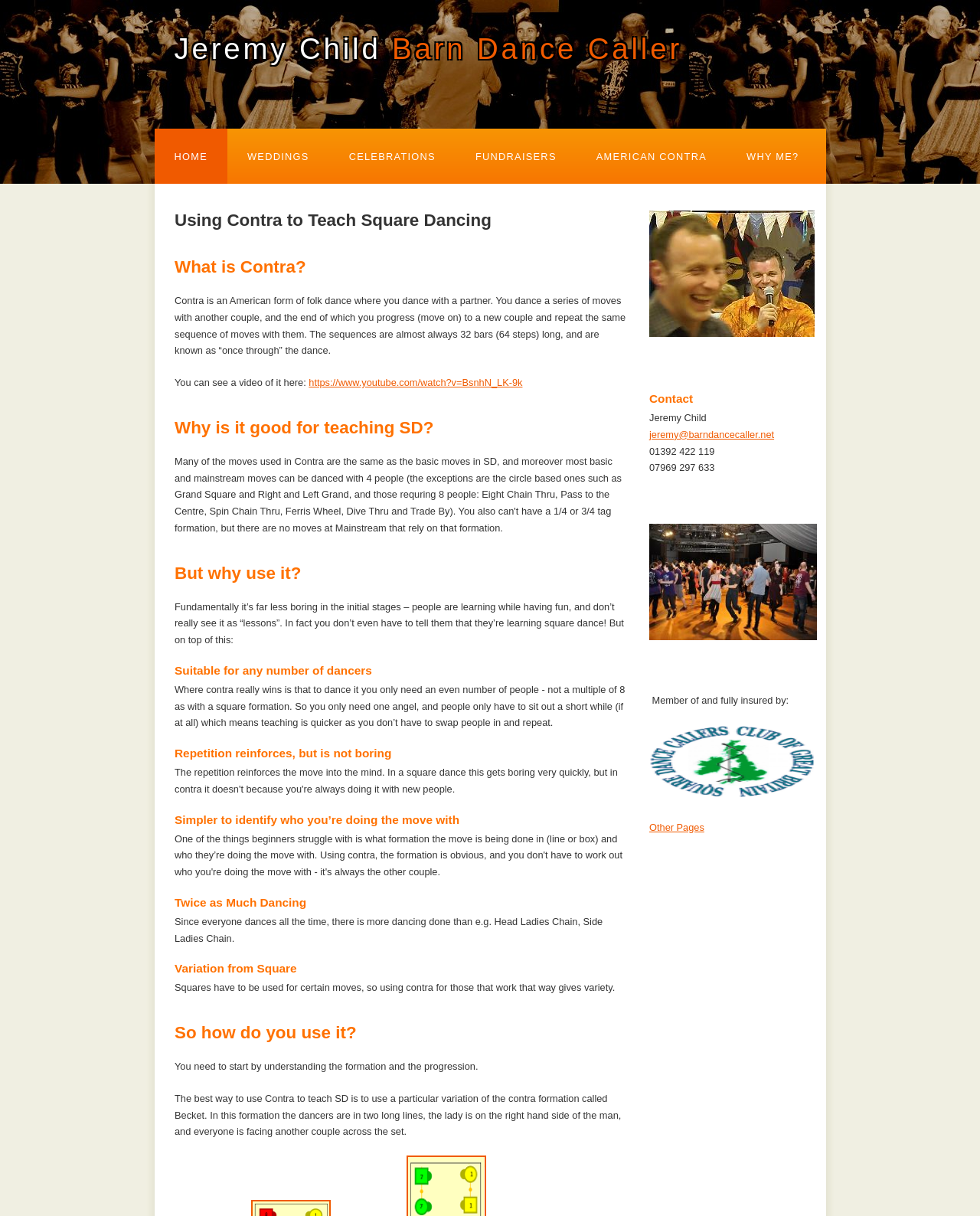Provide a thorough summary of the webpage.

This webpage is about Jeremy Child, a barn dance caller based in Exeter, Devon. At the top of the page, there is a heading with the caller's name, followed by a navigation menu with links to different sections of the website, including "HOME", "WEDDINGS", "CELEBRATIONS", "FUNDRAISERS", "AMERICAN CONTRA", and "WHY ME?".

Below the navigation menu, there is a section with a heading and an image. The heading is empty, but the image is likely a logo or a picture related to the caller. To the right of this section, there is a column with contact information, including the caller's name, email address, and phone numbers.

Further down the page, there is a section with a heading "Using Contra to Teach Square Dancing". This section appears to be an article or a blog post about the benefits of using Contra dance to teach Square Dancing. The article is divided into several subheadings, including "What is Contra?", "Why is it good for teaching SD?", "But why use it?", "Suitable for any number of dancers", "Repetition reinforces, but is not boring", "Simpler to identify who you’re doing the move with", "Twice as Much Dancing", "Variation from Square", and "So how do you use it?".

Each subheading is followed by a paragraph of text that explains the benefits of using Contra dance to teach Square Dancing. There is also a link to a YouTube video that demonstrates Contra dance. The article concludes with a section on how to use Contra to teach Square Dancing, including an explanation of the Becket formation.

Throughout the page, there are several images, including a logo or icon of a membership organization that the caller is a part of. The overall layout of the page is clean and easy to navigate, with clear headings and concise text.